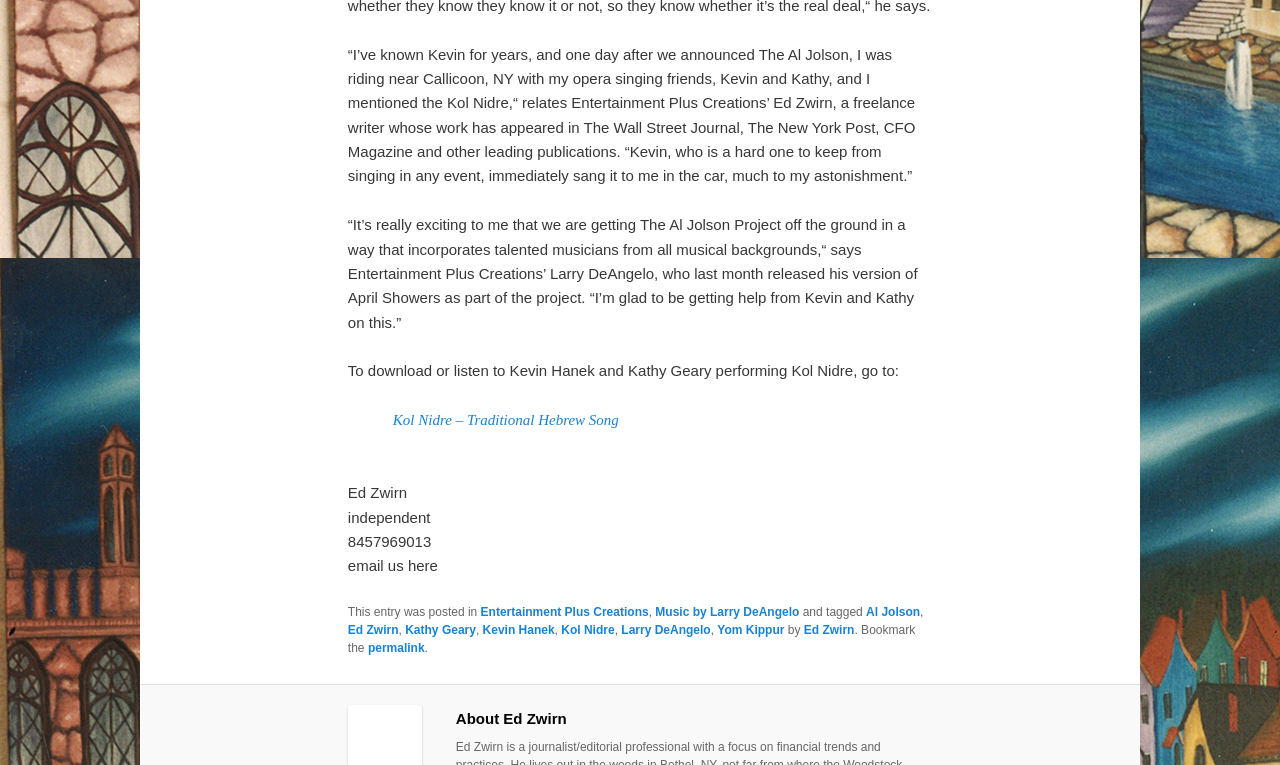Locate the bounding box coordinates of the region to be clicked to comply with the following instruction: "email us". The coordinates must be four float numbers between 0 and 1, in the form [left, top, right, bottom].

[0.272, 0.729, 0.342, 0.751]